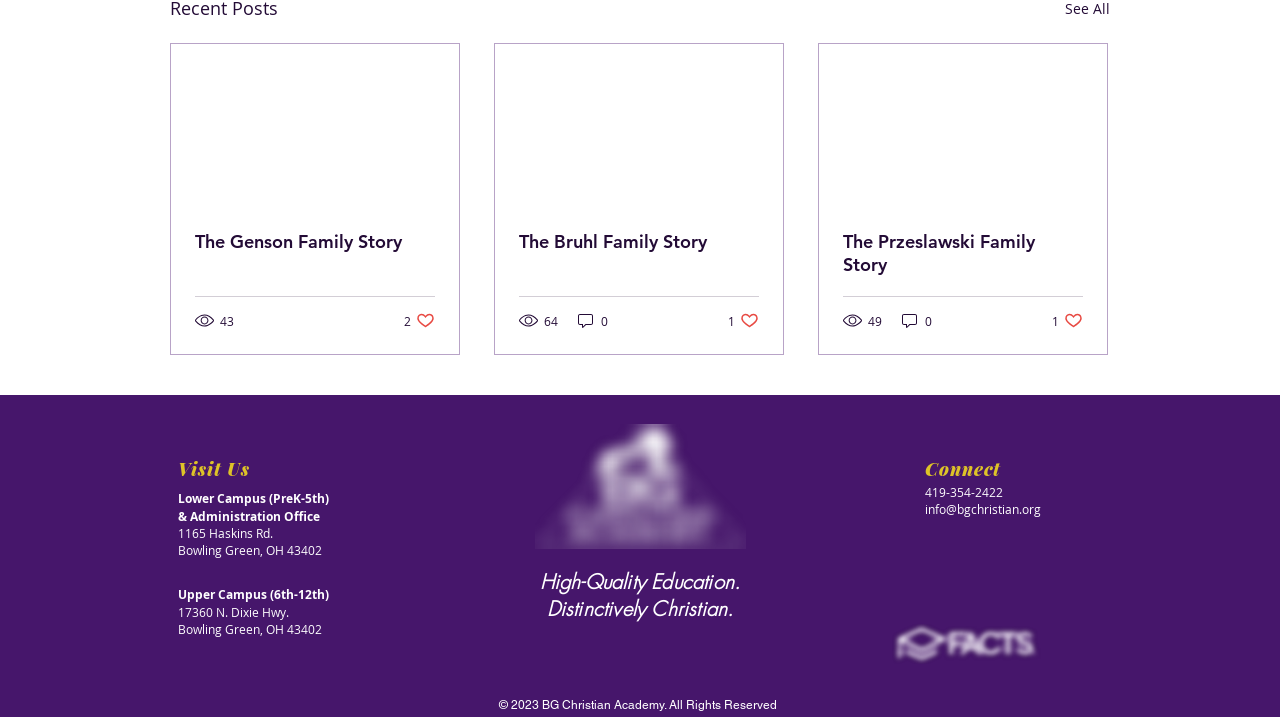Identify the bounding box for the given UI element using the description provided. Coordinates should be in the format (top-left x, top-left y, bottom-right x, bottom-right y) and must be between 0 and 1. Here is the description: aria-label="Facebook Icon"

[0.719, 0.728, 0.736, 0.758]